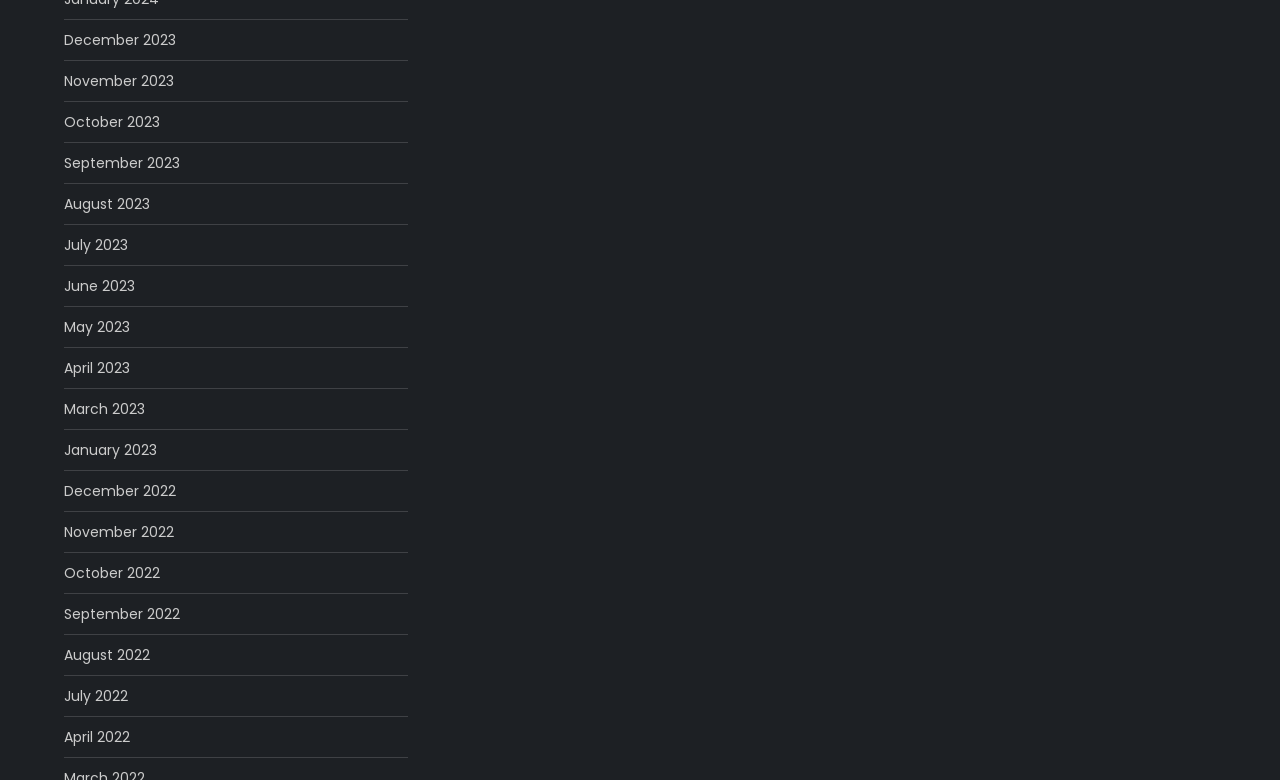Answer the question with a single word or phrase: 
How many months are listed?

17